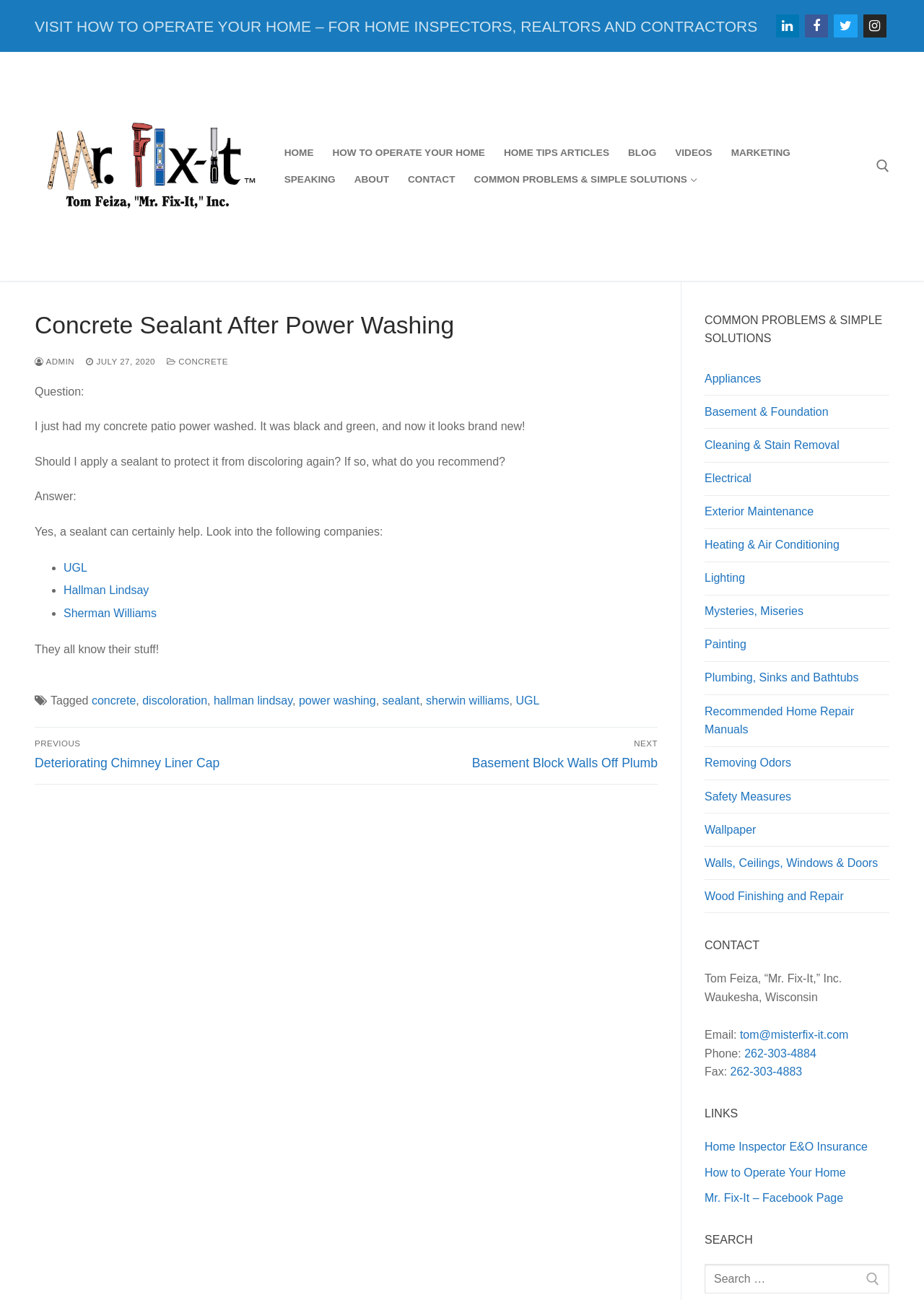Provide the bounding box coordinates of the HTML element this sentence describes: "July 27, 2020". The bounding box coordinates consist of four float numbers between 0 and 1, i.e., [left, top, right, bottom].

[0.093, 0.275, 0.168, 0.281]